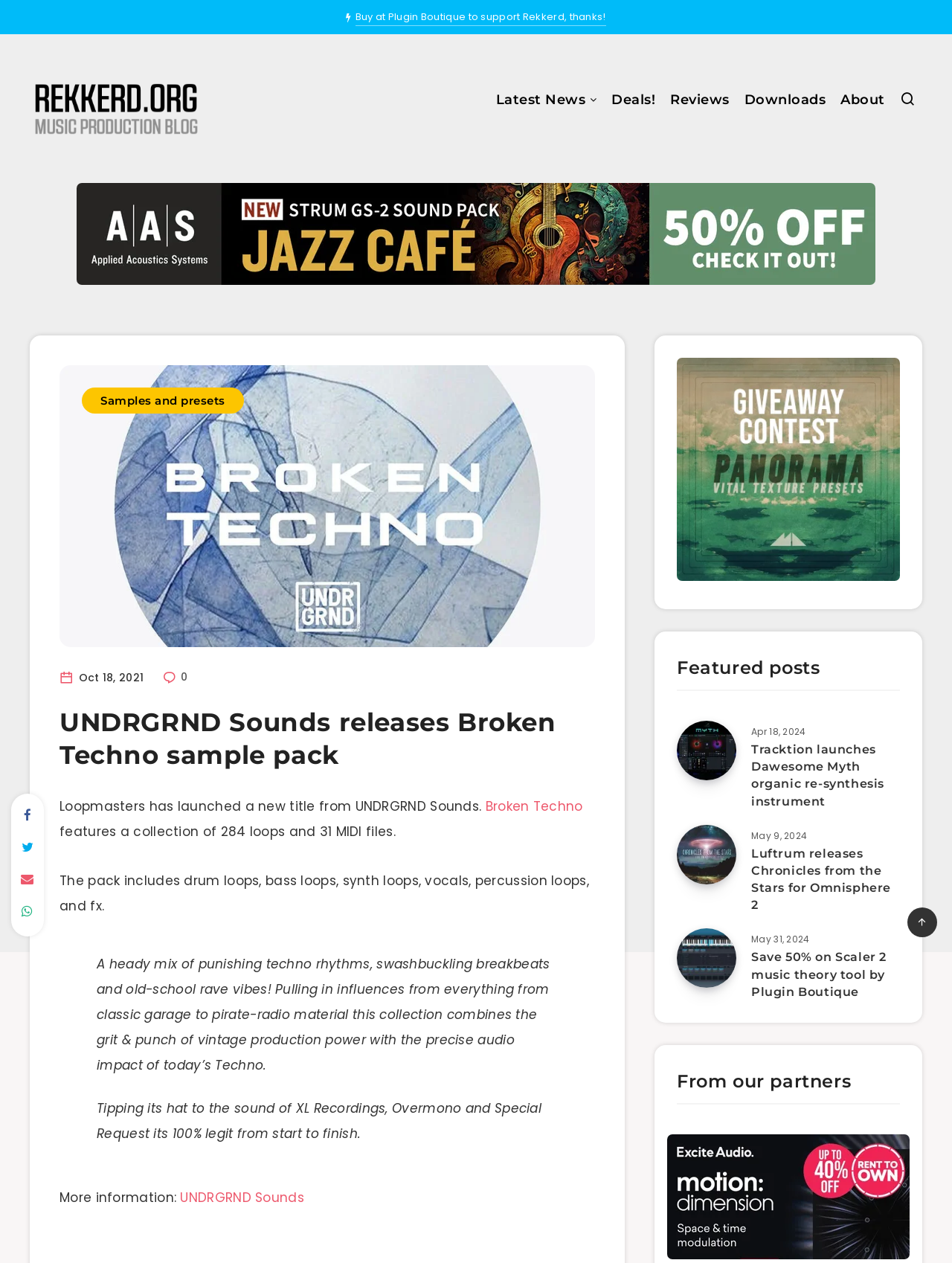Determine the bounding box coordinates for the UI element described. Format the coordinates as (top-left x, top-left y, bottom-right x, bottom-right y) and ensure all values are between 0 and 1. Element description: Samples and presets

[0.086, 0.307, 0.256, 0.327]